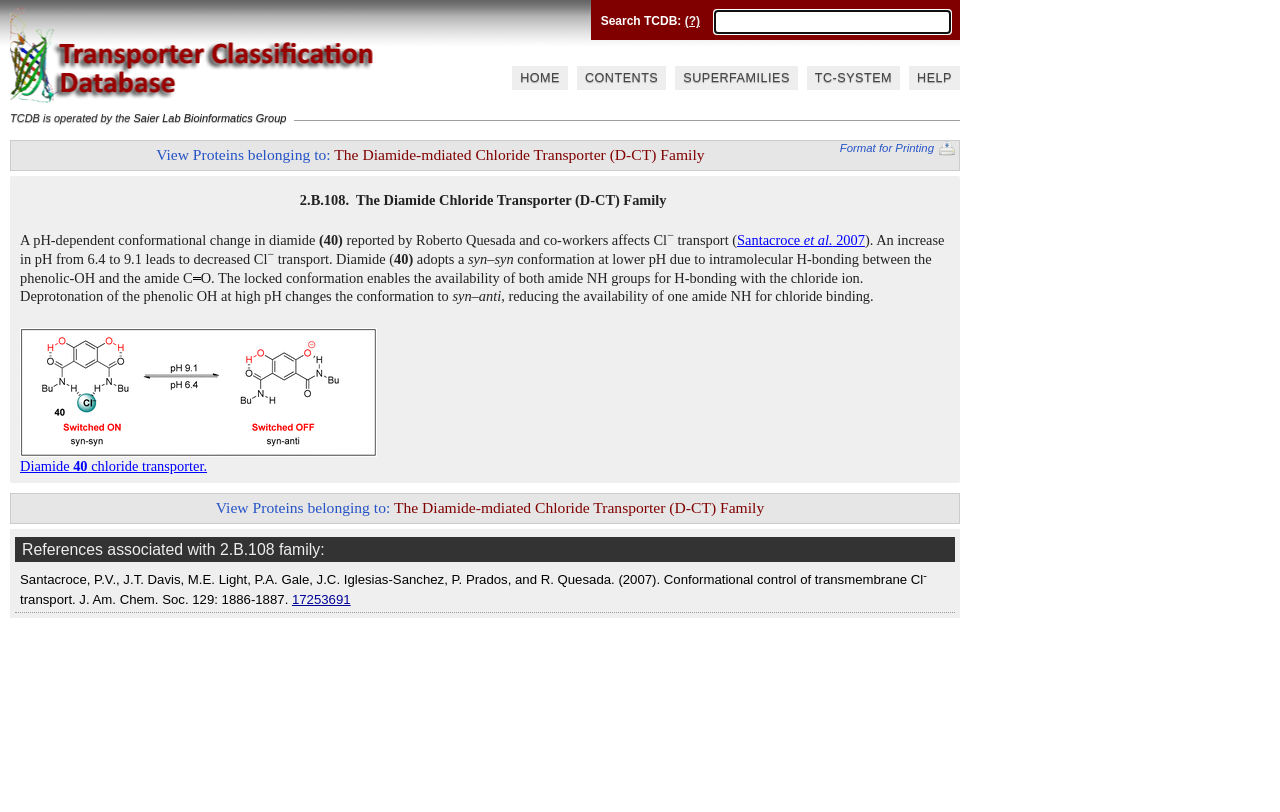Explain in detail what you observe on this webpage.

The webpage is titled "TCDB » SEARCH" and has a prominent search bar at the top, accompanied by a question mark icon and a "HOME" link. Below the search bar, there are several links to different sections of the website, including "CONTENTS", "SUPERFAMILIES", "TC-SYSTEM", and "HELP".

On the left side of the page, there is a section with a heading "TCDB is operated by the Saier Lab Bioinformatics Group" and an image. Below this section, there is a link to "Format for Printing" and another link to "View Proteins belonging to: The Diamide-mediated Chloride Transporter (D-CT) Family".

The main content of the page appears to be a scientific article or description, with a heading "2.B.108. The Diamide Chloride Transporter (D-CT) Family". The text is divided into several paragraphs, with some sections featuring superscript text and chemical formulas. There are also several links to references and external sources, including a link to a publication by Santacroce et al. in 2007.

At the bottom of the page, there is a section with links to "References associated with 2.B.108 family" and a list of references, including the one mentioned earlier. There is also a copyright notice and links to "Saier Lab", "Contact", "FAQ", and "TCDB.ORG".